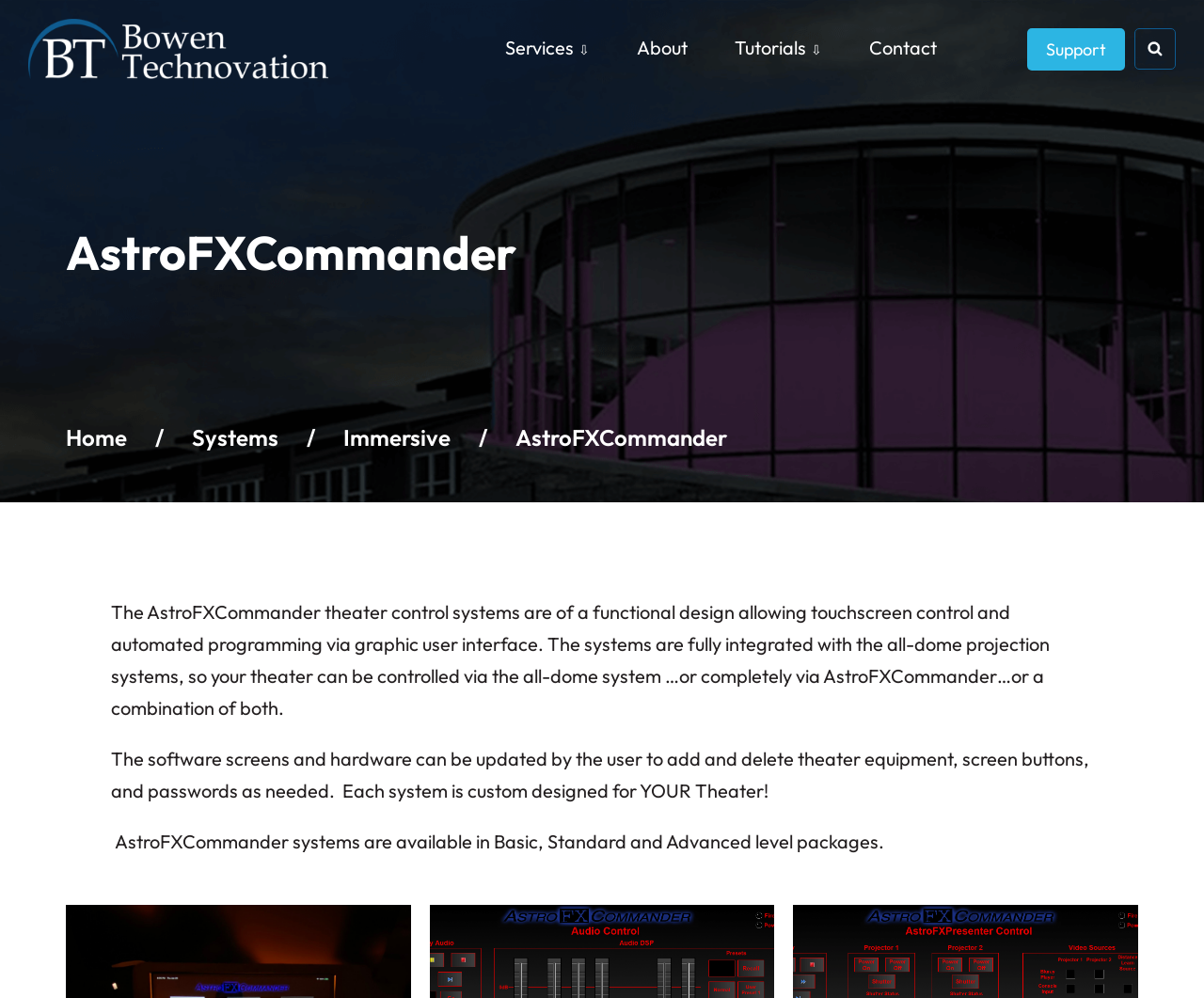Can you specify the bounding box coordinates for the region that should be clicked to fulfill this instruction: "Get Support".

[0.853, 0.028, 0.934, 0.07]